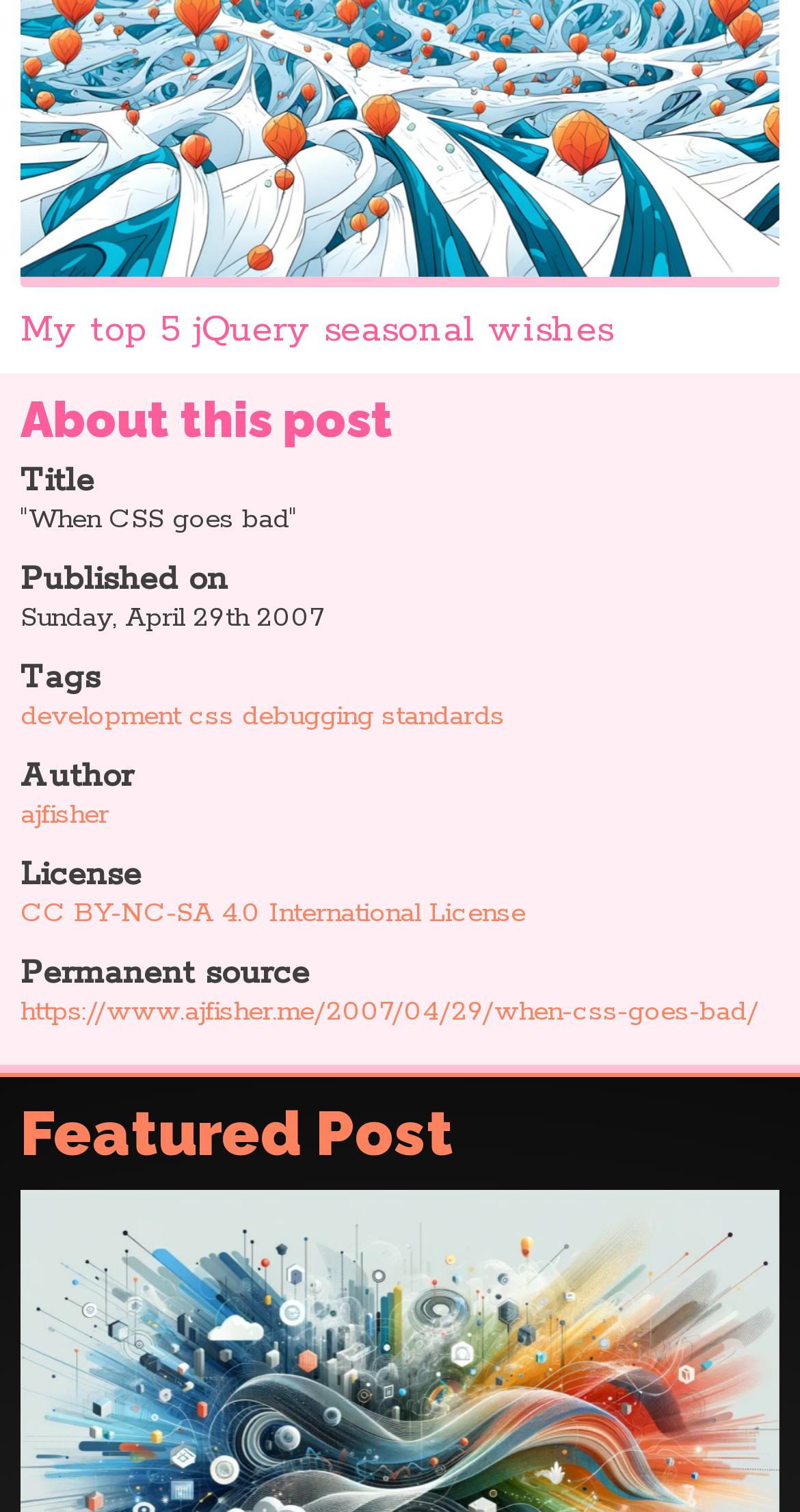Determine the coordinates of the bounding box for the clickable area needed to execute this instruction: "Read the post about jQuery seasonal wishes".

[0.026, 0.204, 0.767, 0.233]